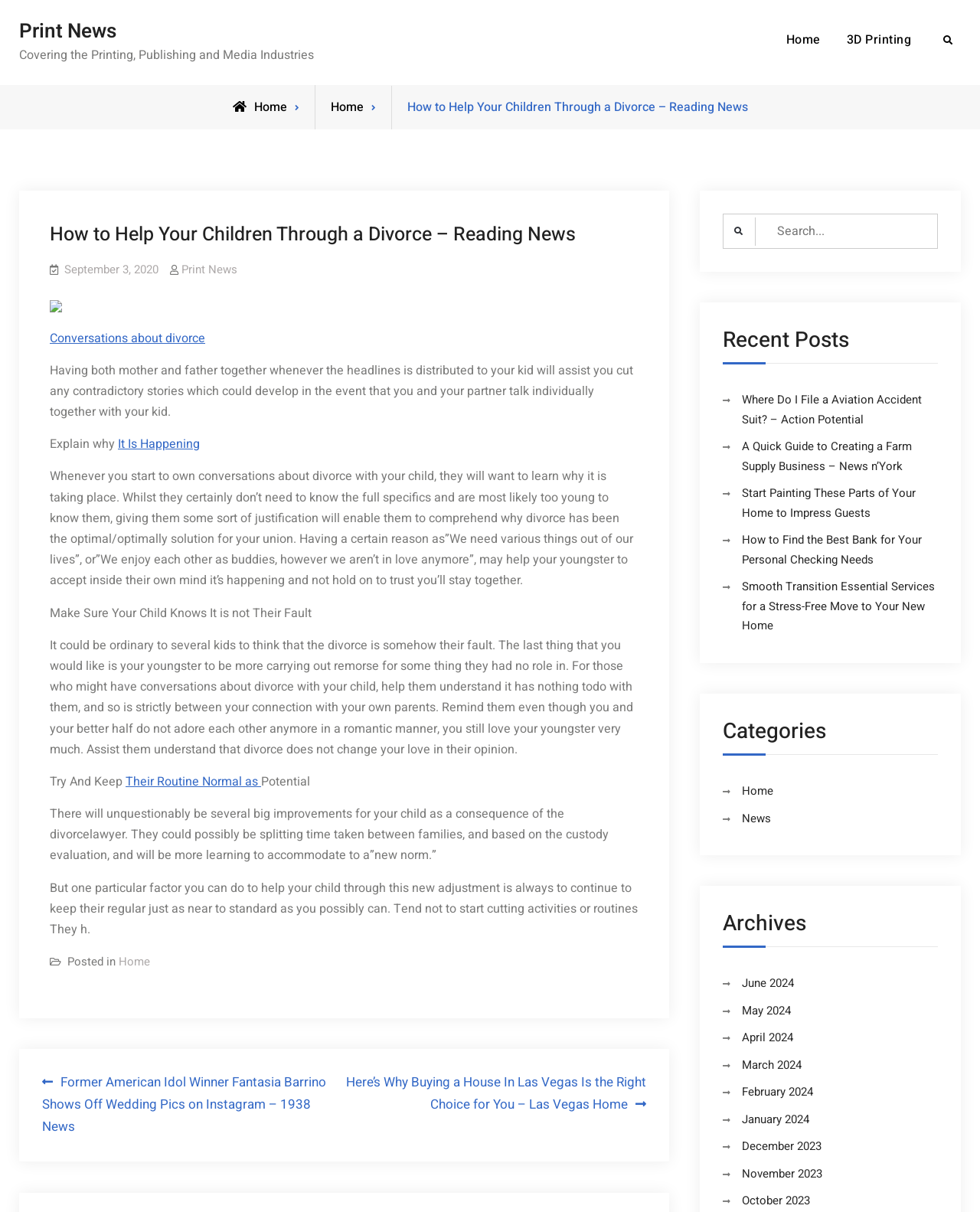Kindly respond to the following question with a single word or a brief phrase: 
What is the purpose of explaining why to children?

To help them understand